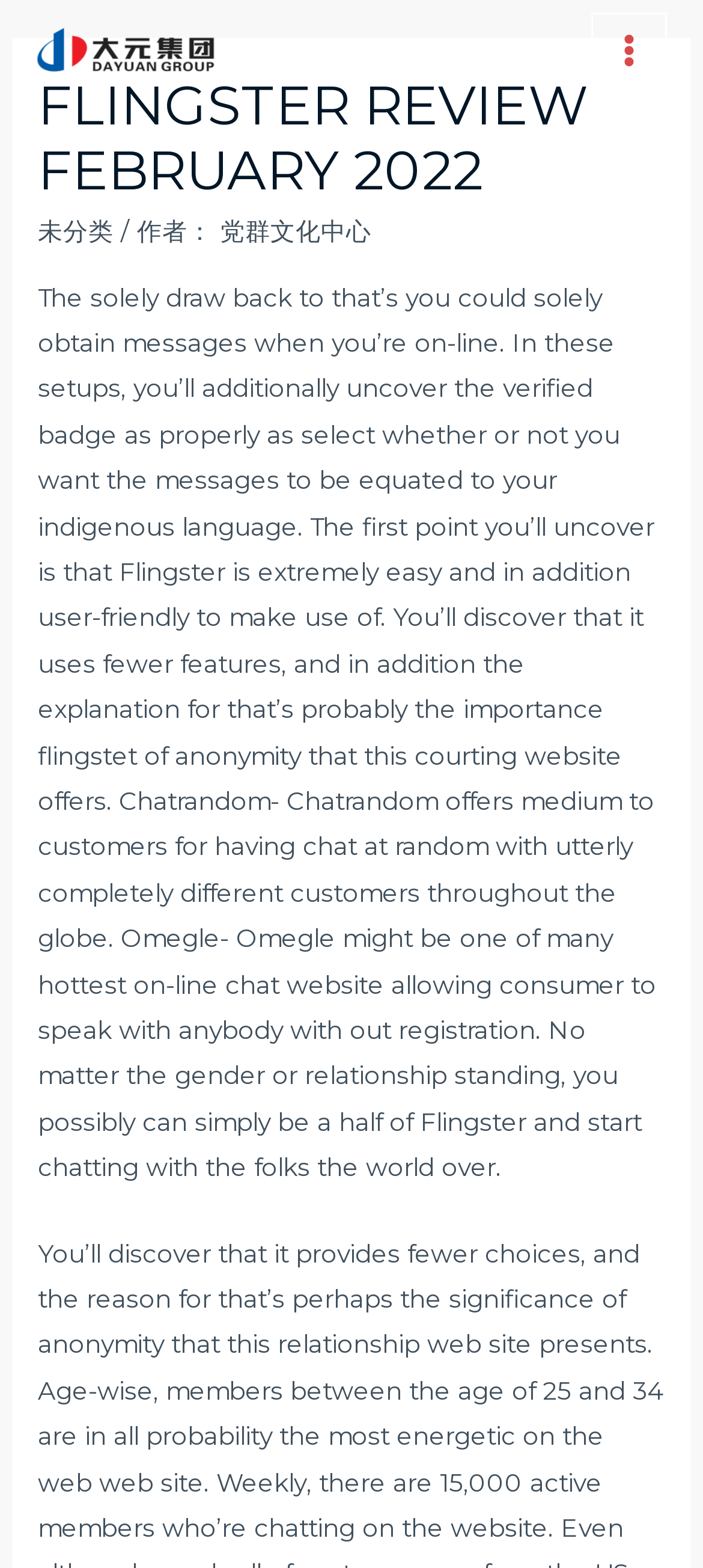What is the limitation of Flingster?
Make sure to answer the question with a detailed and comprehensive explanation.

According to the webpage content, one of the drawbacks of Flingster is that users can only receive messages when they are online, which might be a limitation for some users.